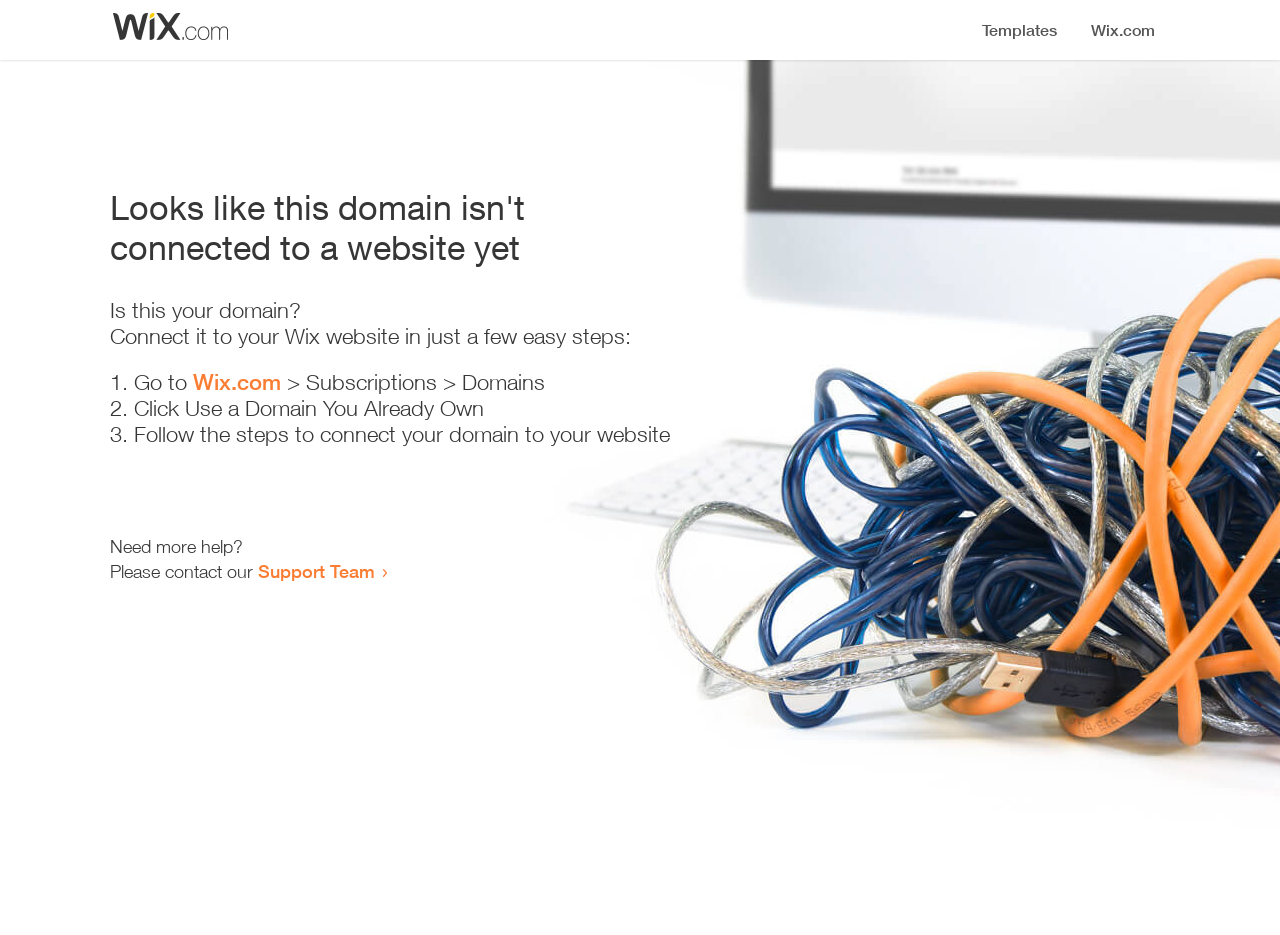Where should the user go to start the process of connecting the domain?
Answer with a single word or phrase by referring to the visual content.

Wix.com